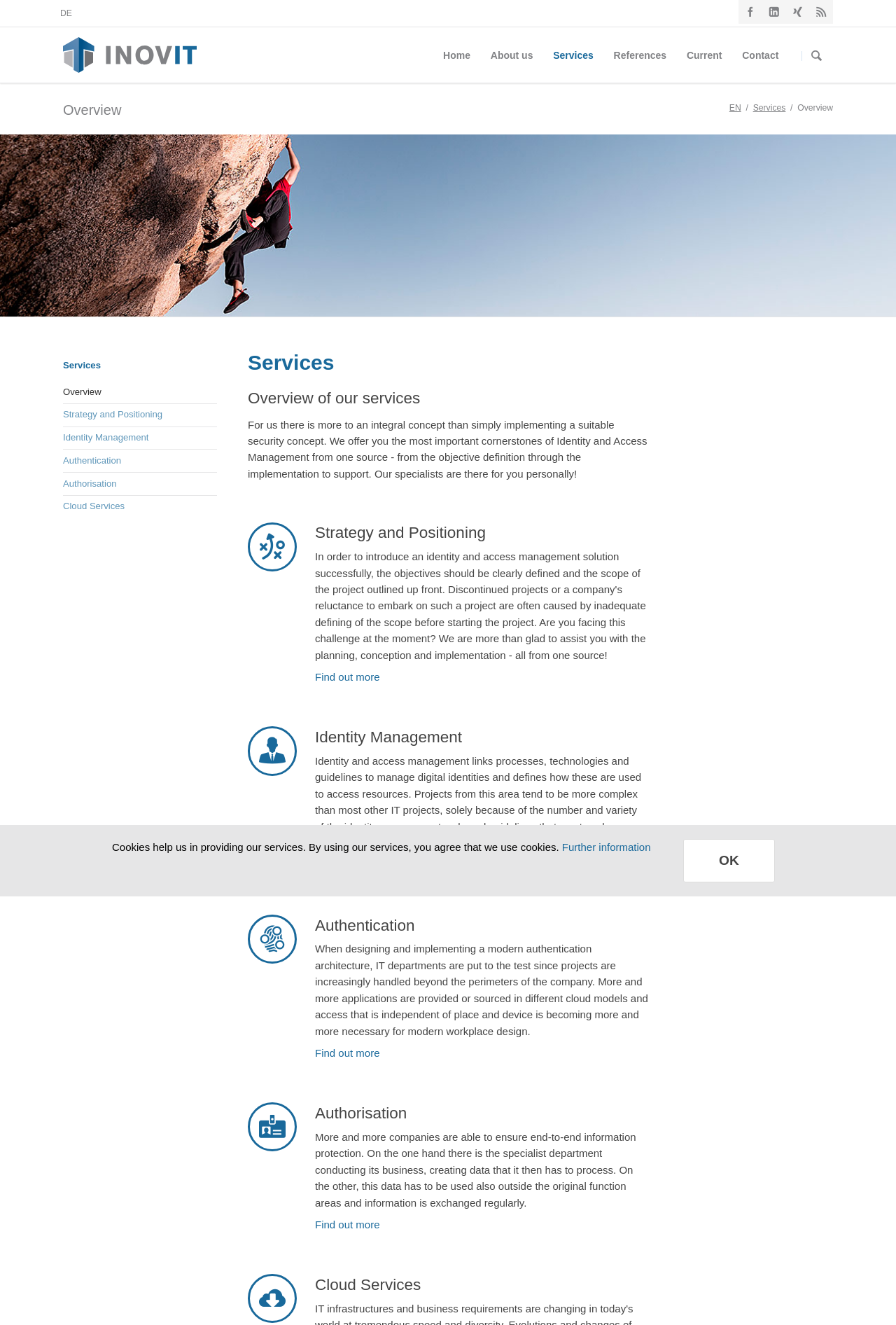Locate the bounding box coordinates of the clickable area needed to fulfill the instruction: "Search for something".

[0.8, 0.036, 0.921, 0.047]